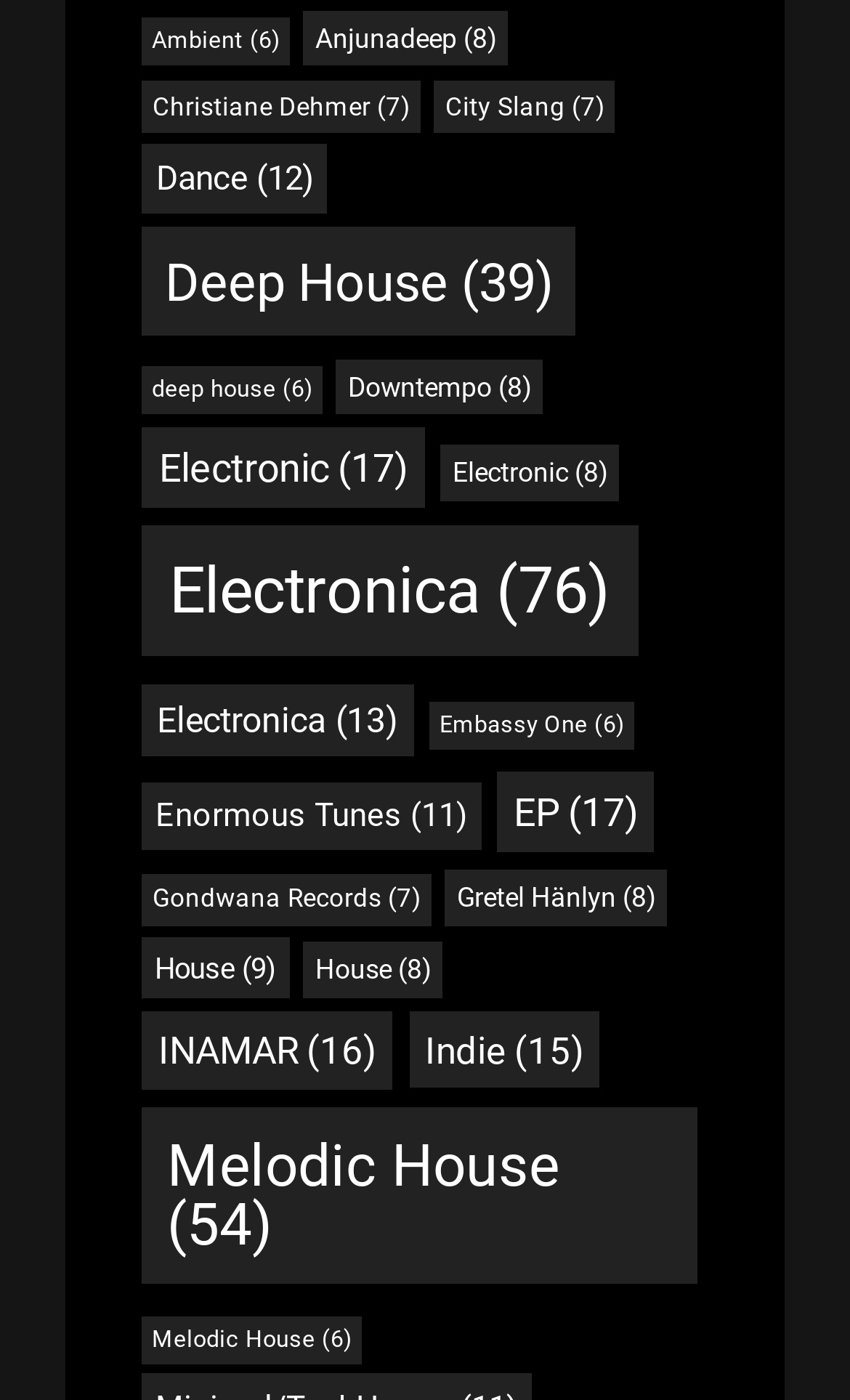Find the bounding box coordinates of the area to click in order to follow the instruction: "Click on Ambient".

[0.167, 0.012, 0.342, 0.046]